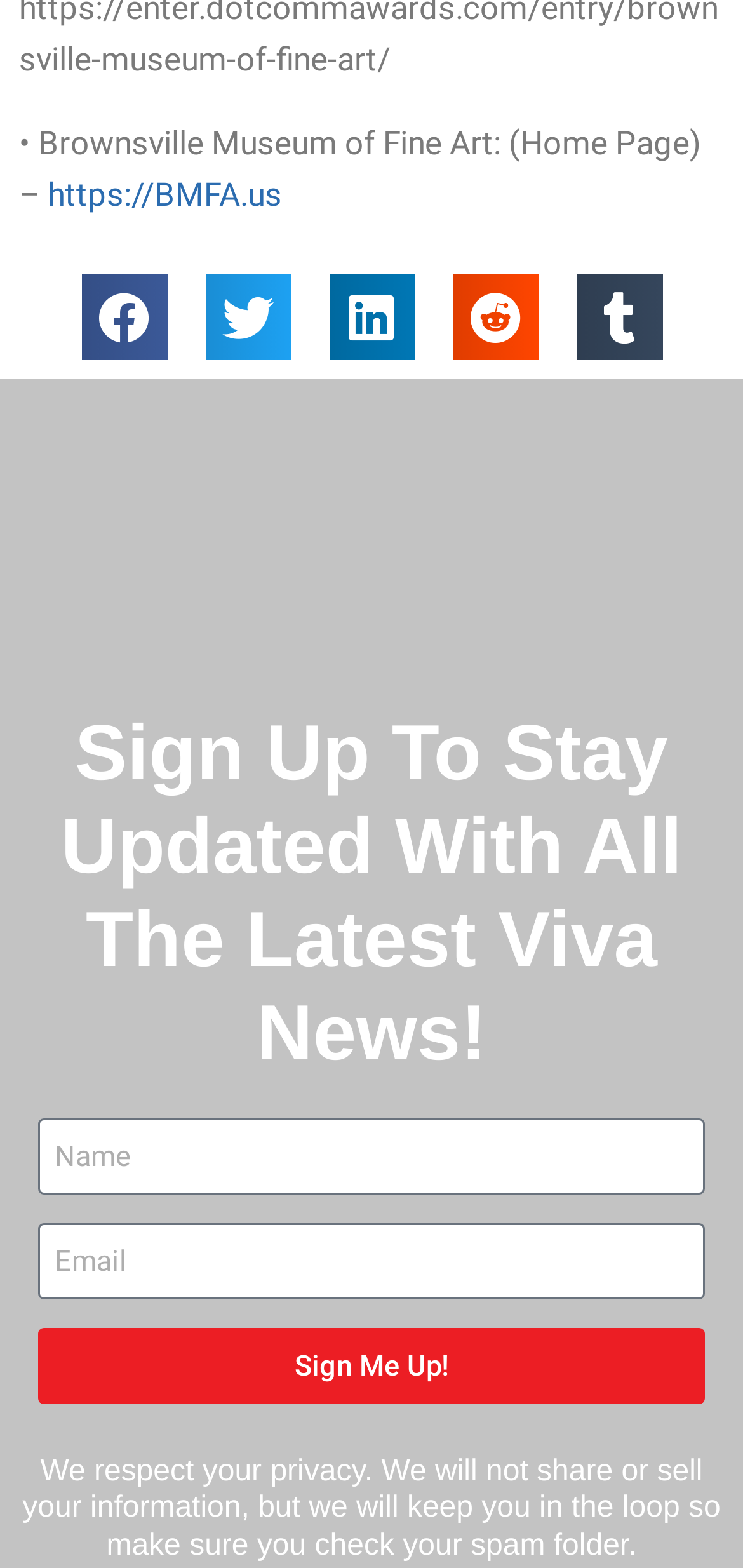Provide the bounding box for the UI element matching this description: "https://BMFA.us".

[0.064, 0.112, 0.379, 0.137]